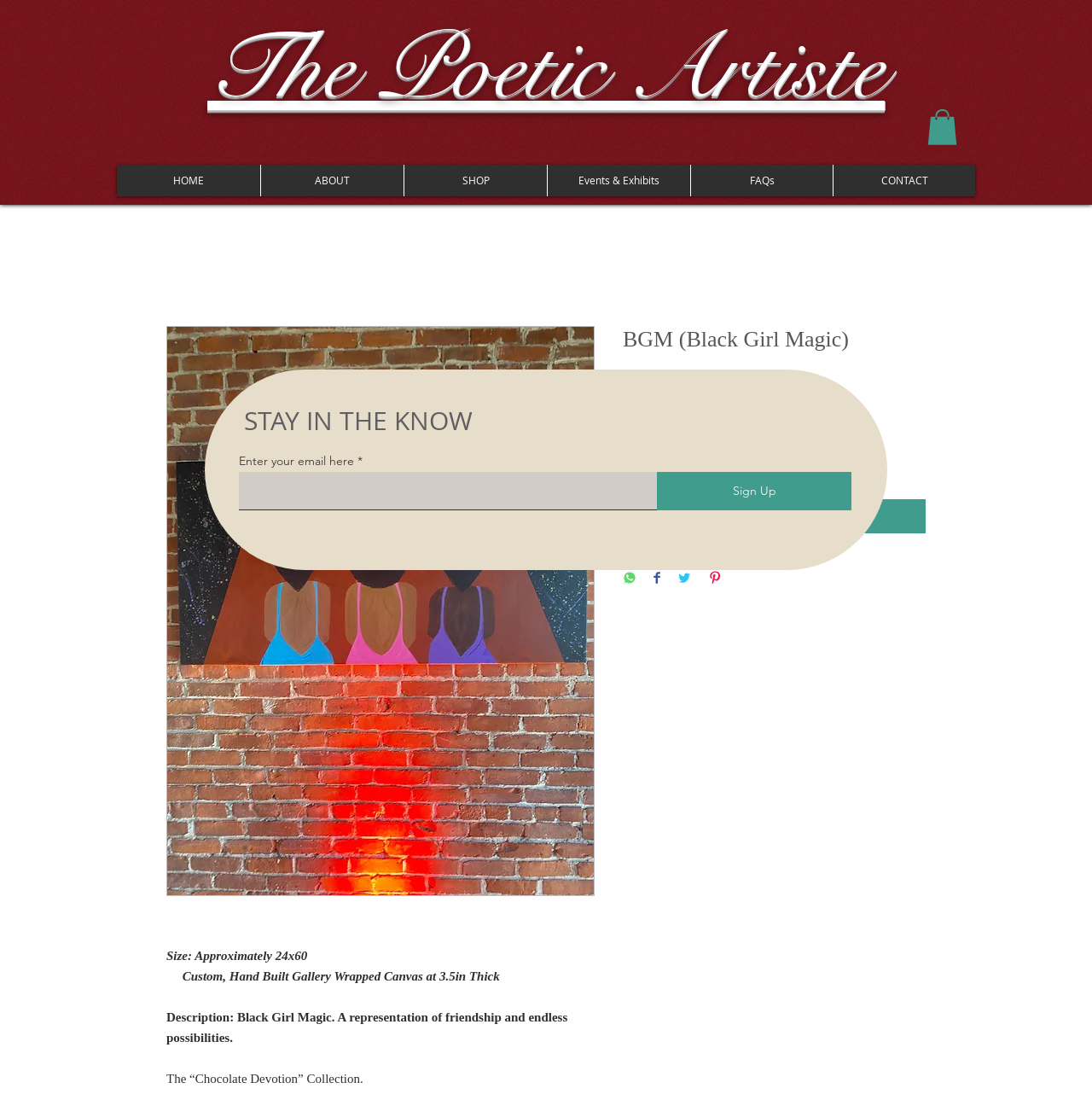Determine the bounding box coordinates of the element that should be clicked to execute the following command: "Click the 'Sign Up' button".

[0.602, 0.429, 0.78, 0.464]